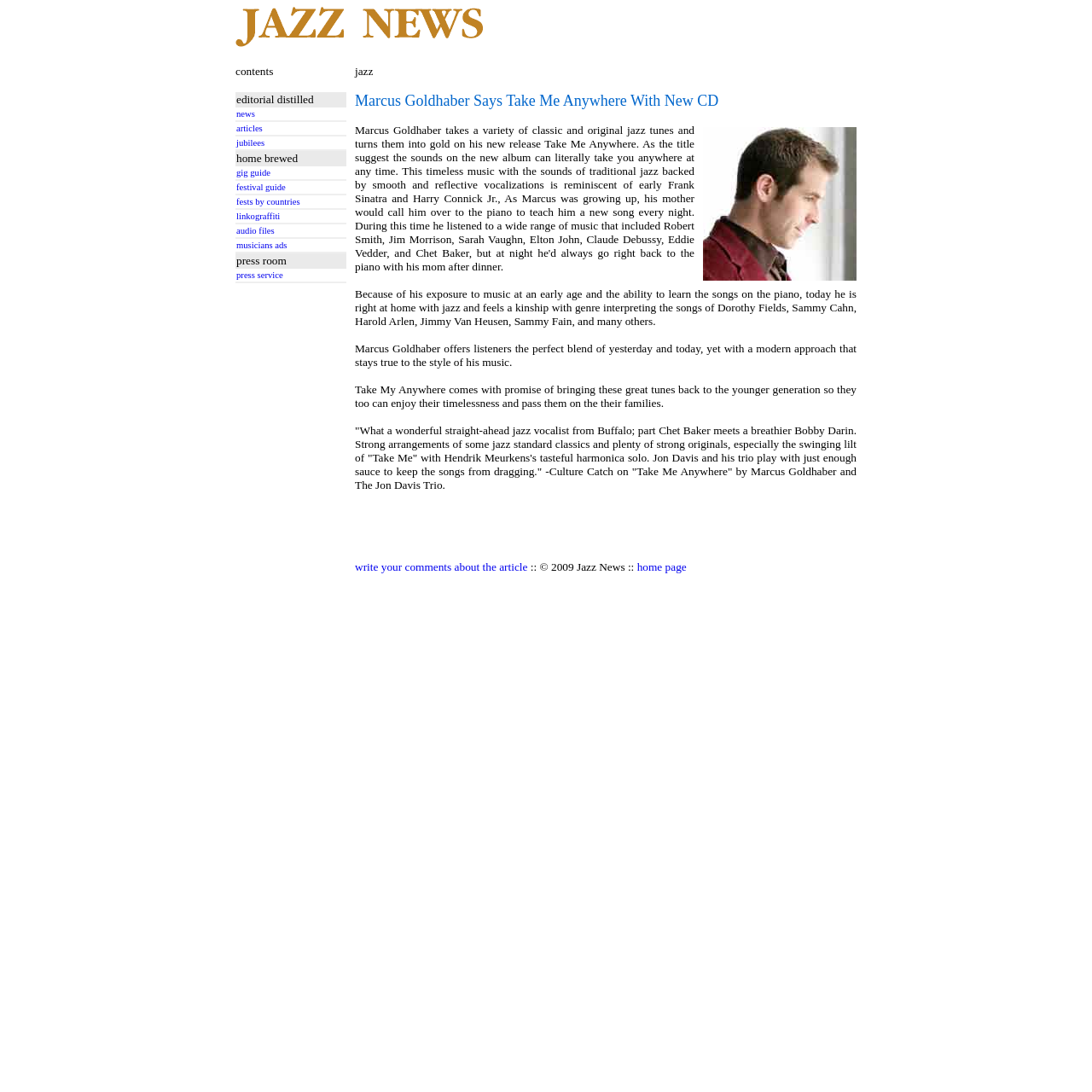Locate the bounding box coordinates of the area where you should click to accomplish the instruction: "click articles".

[0.216, 0.113, 0.316, 0.122]